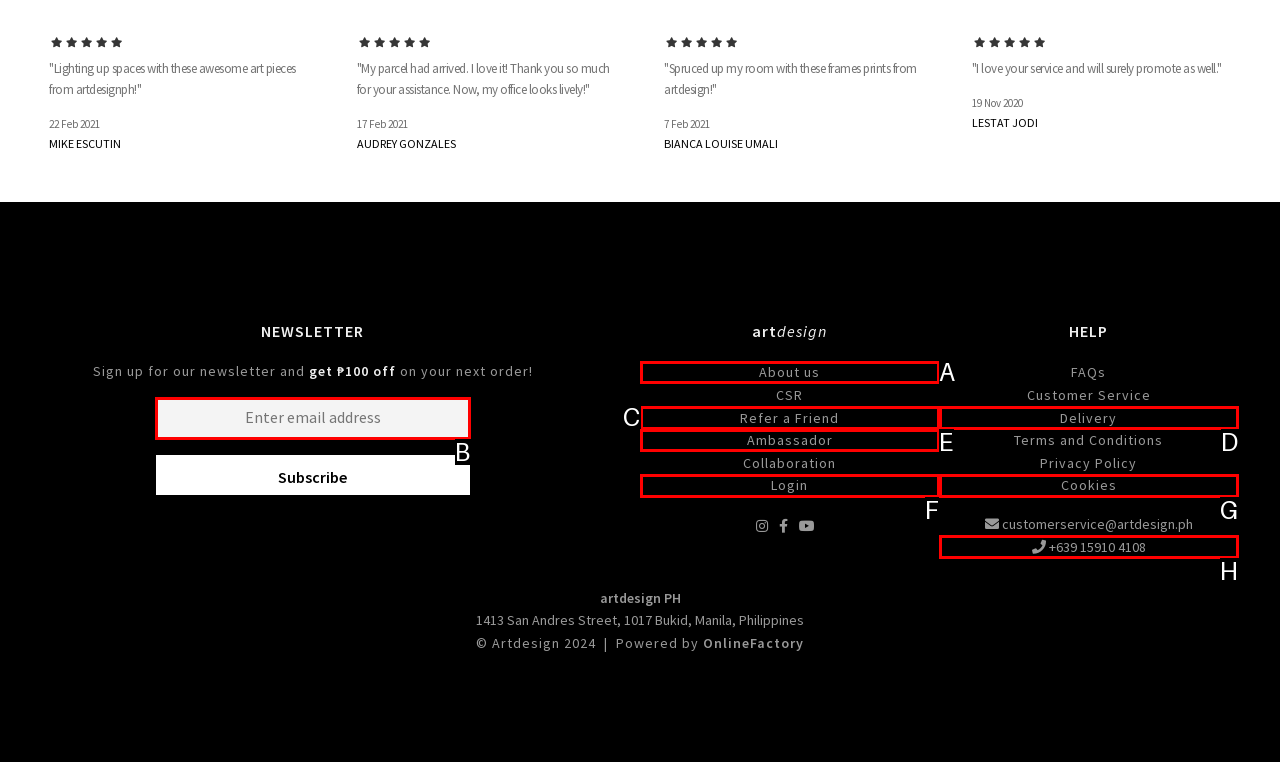Which lettered UI element aligns with this description: Ambassador
Provide your answer using the letter from the available choices.

E